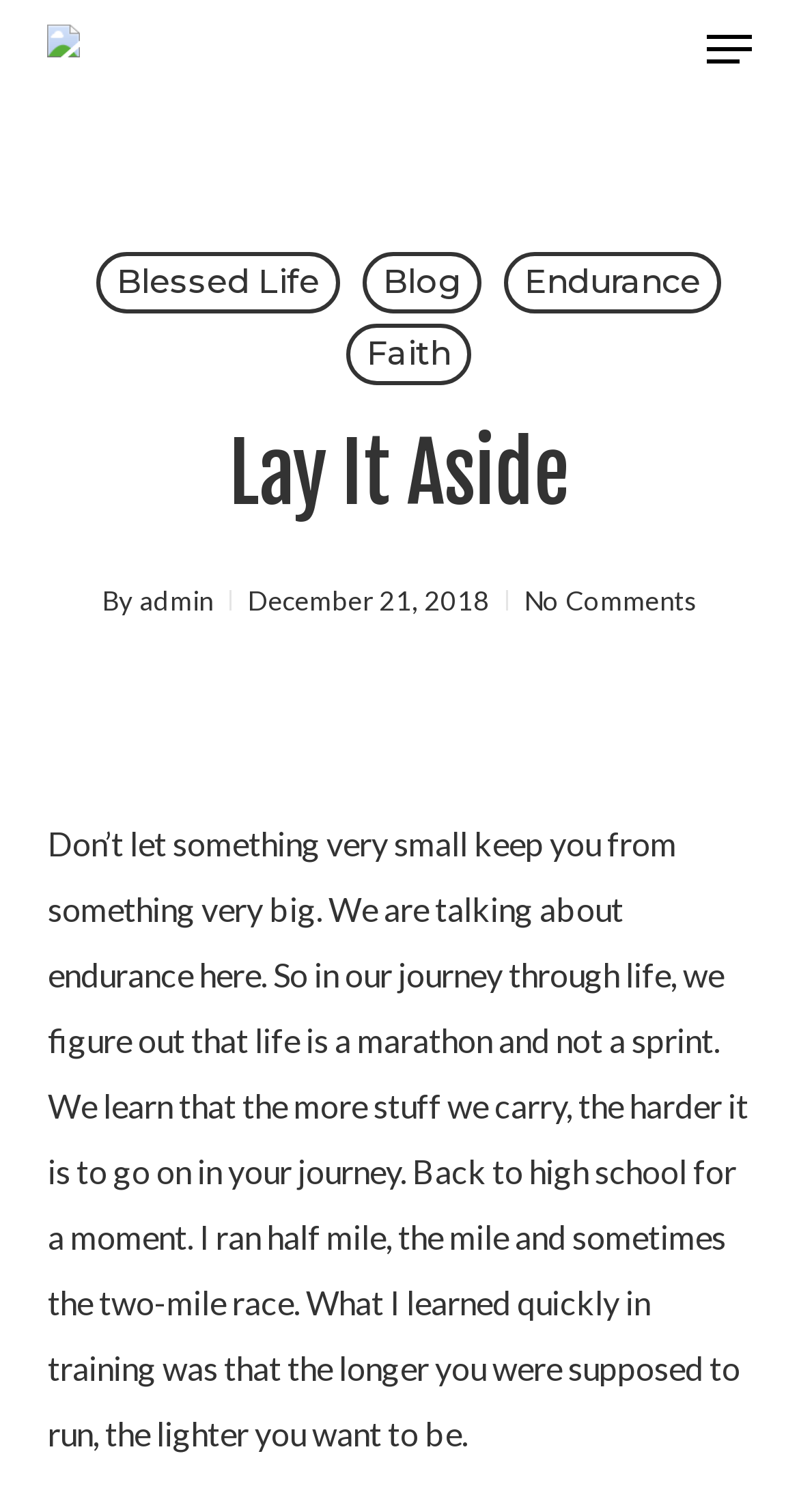Identify the bounding box coordinates for the UI element described as: "Blog".

[0.454, 0.167, 0.603, 0.207]